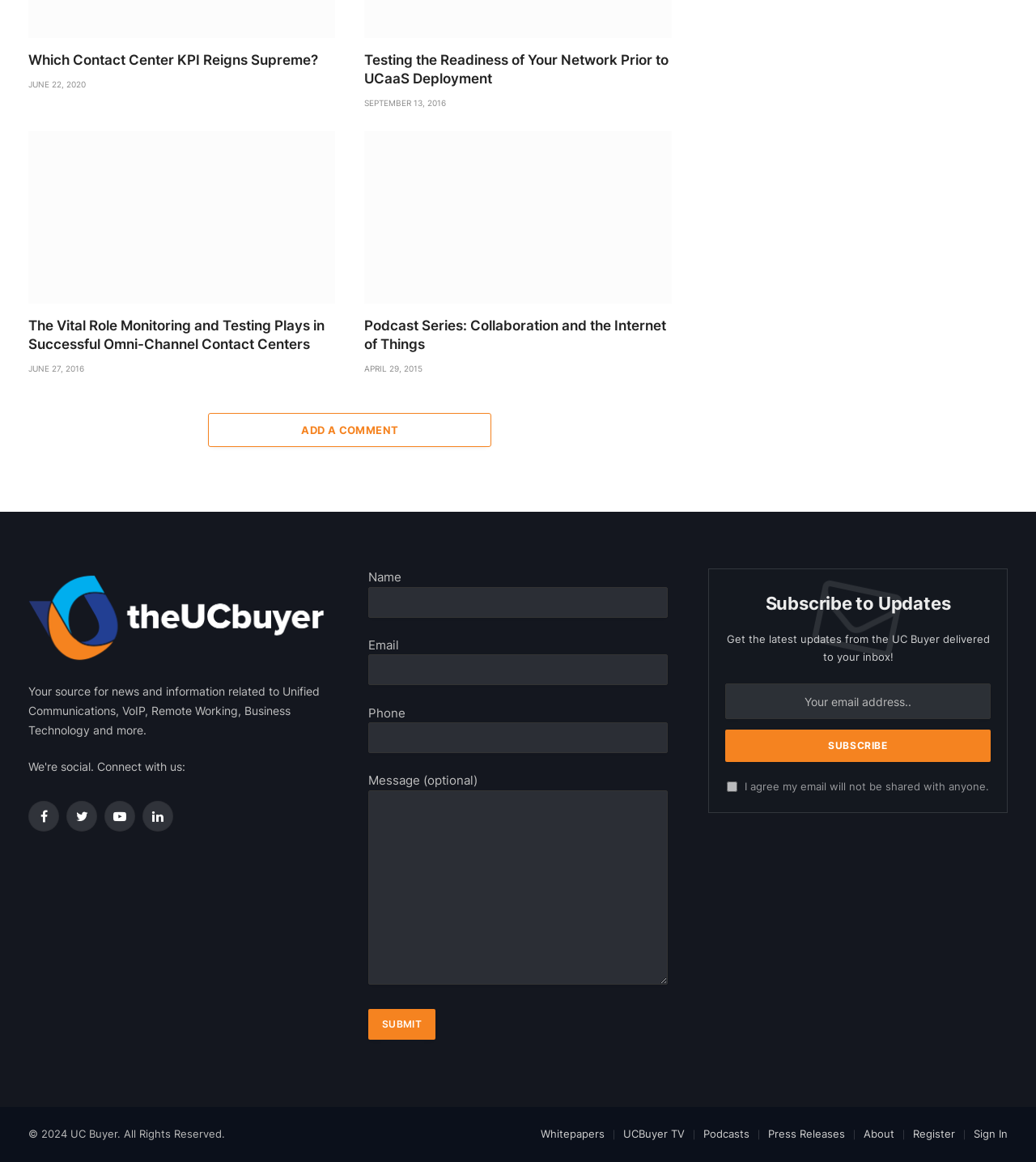What is the purpose of the 'Subscribe to Updates' section?
Based on the image, provide a one-word or brief-phrase response.

To receive latest updates via email